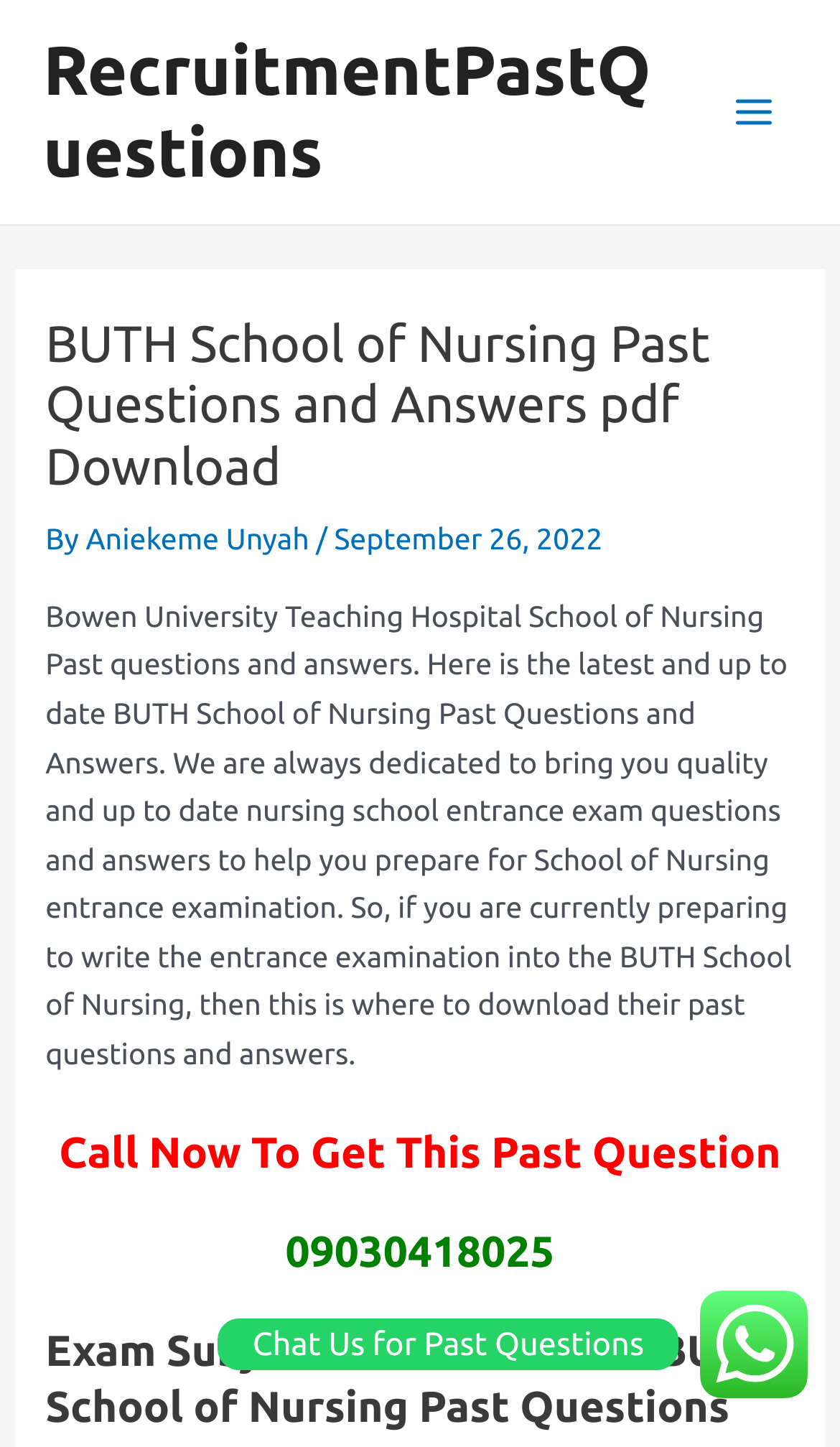Bounding box coordinates are specified in the format (top-left x, top-left y, bottom-right x, bottom-right y). All values are floating point numbers bounded between 0 and 1. Please provide the bounding box coordinate of the region this sentence describes: RecruitmentPastQuestions

[0.051, 0.022, 0.775, 0.132]